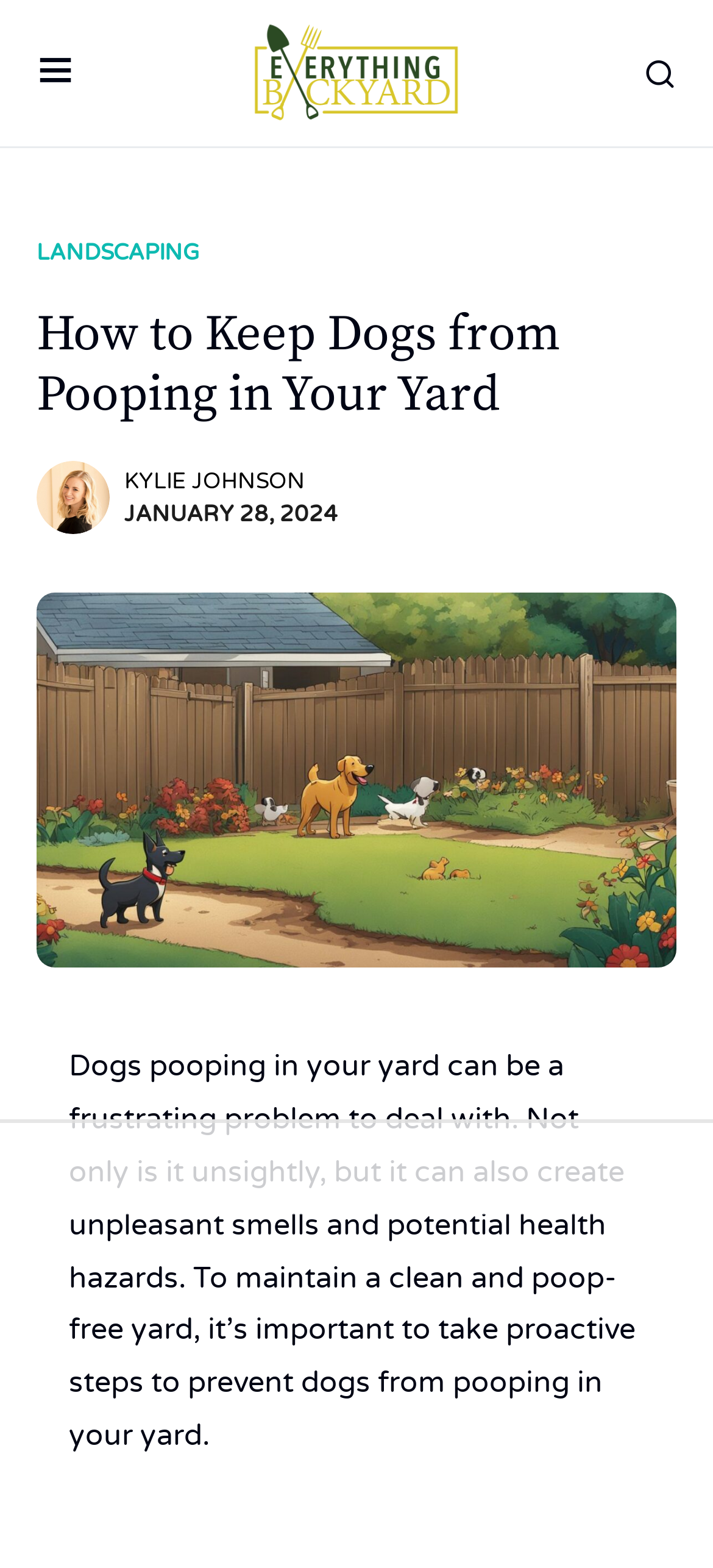What is the name of the website?
Please answer the question as detailed as possible.

I found the name of the website by looking at the link element with the text 'Everything Backyard' which is located at the top of the page.